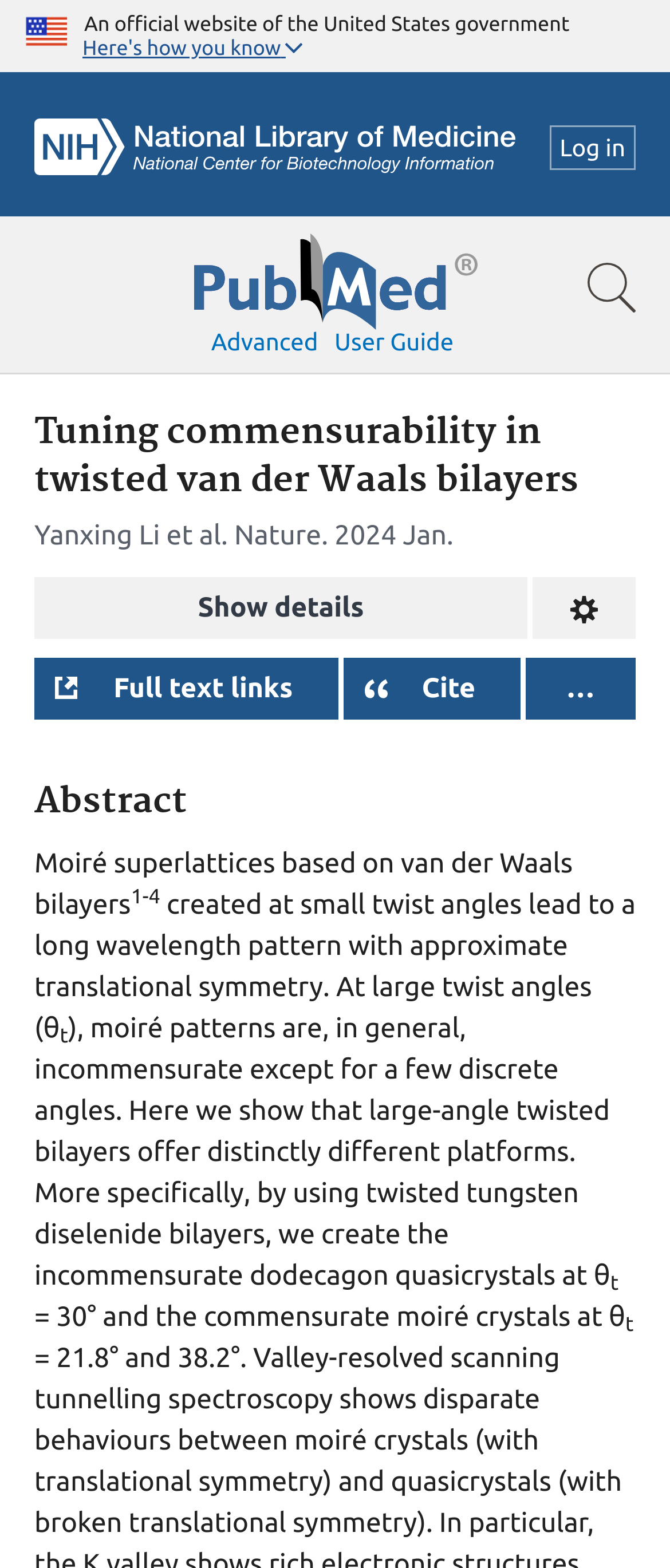Locate the bounding box coordinates of the item that should be clicked to fulfill the instruction: "View the user guide".

[0.499, 0.209, 0.677, 0.227]